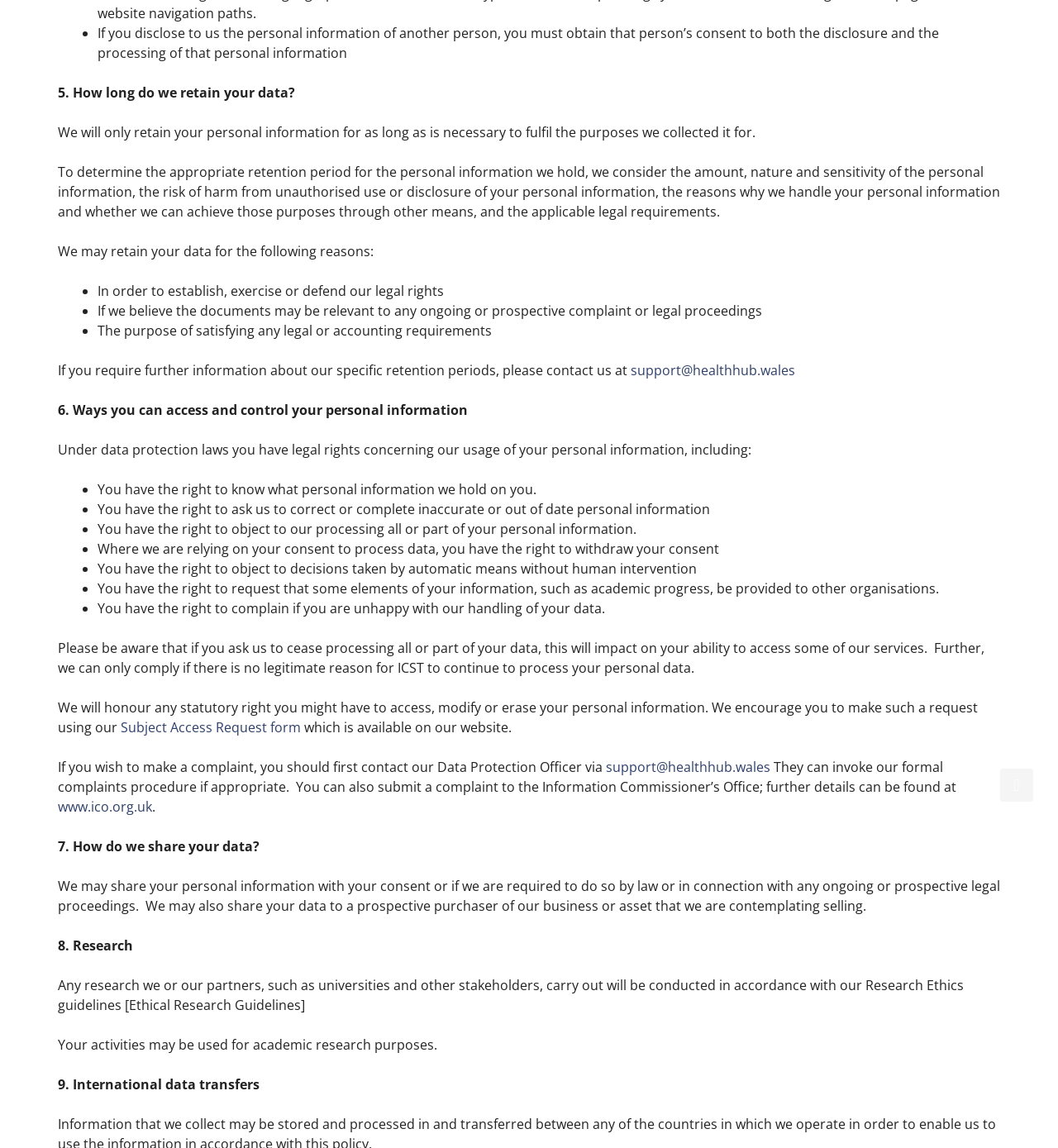Use a single word or phrase to answer the question:
How can you make a complaint about data handling?

Contact Data Protection Officer